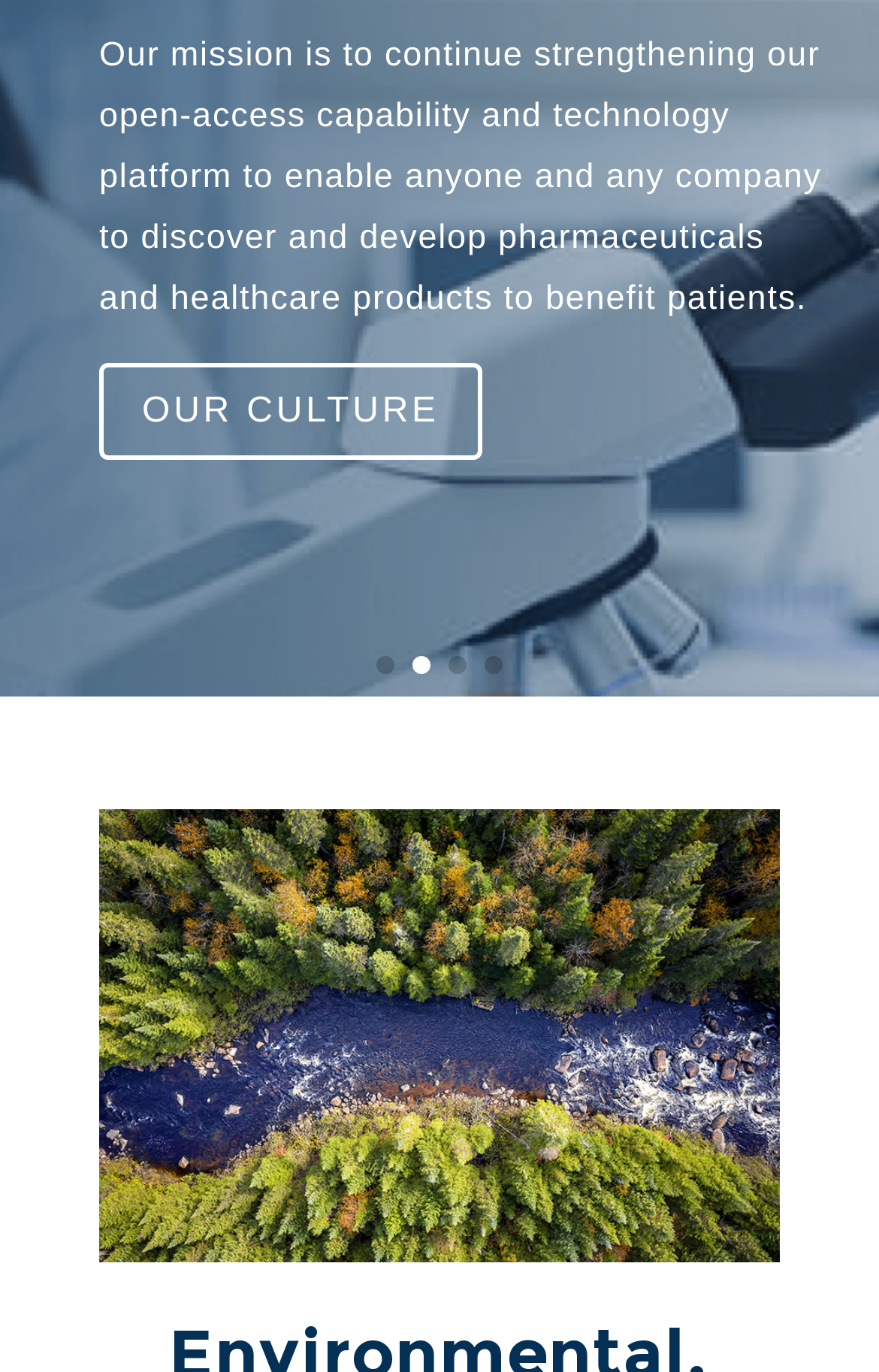Please provide the bounding box coordinate of the region that matches the element description: OUR CULTURE. Coordinates should be in the format (top-left x, top-left y, bottom-right x, bottom-right y) and all values should be between 0 and 1.

[0.113, 0.176, 0.549, 0.247]